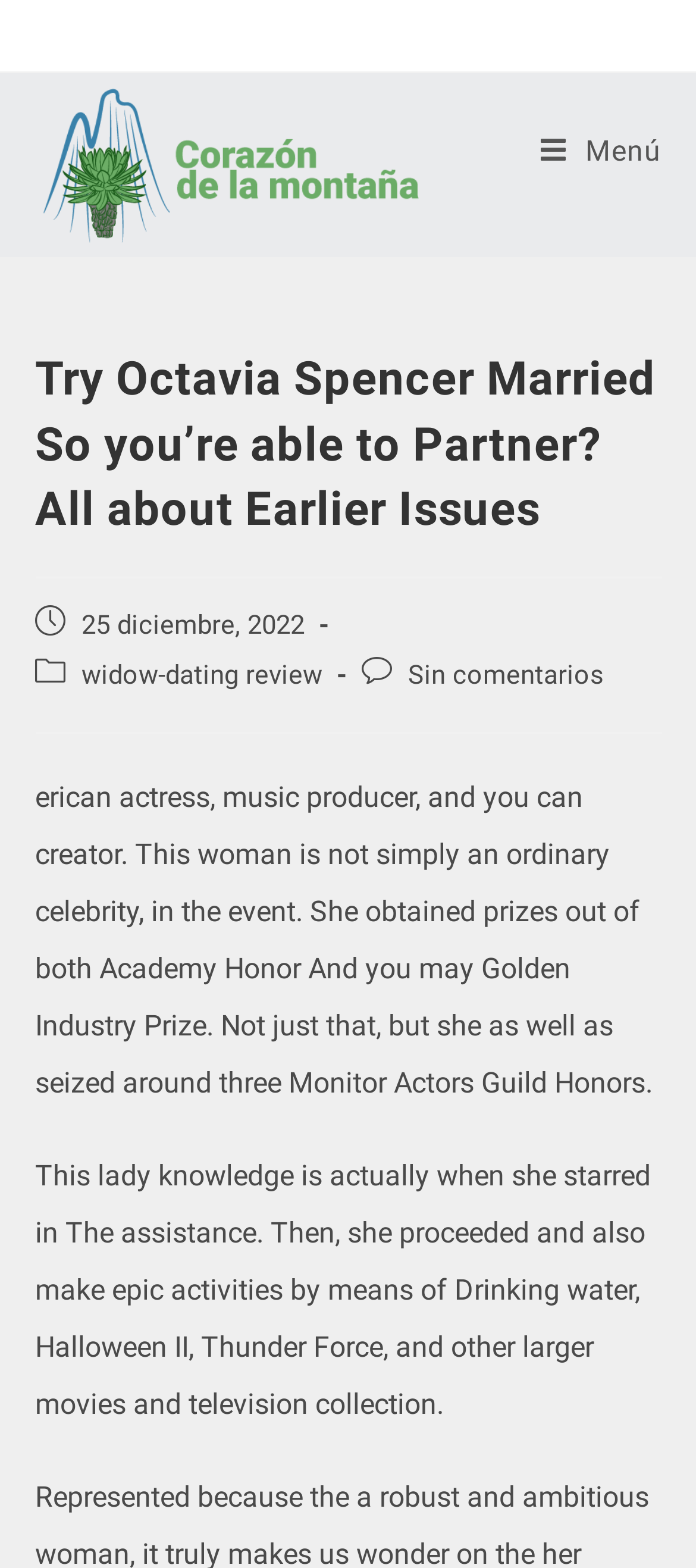Construct a thorough caption encompassing all aspects of the webpage.

The webpage appears to be an article about Octavia Spencer, an American actress, music producer, and creator. At the top, there is a logo or image of "CORAZON DE LA MONTAÑA" with a link to the same name. Below the logo, there is a mobile menu link on the right side.

The main content of the article starts with a heading that repeats the title "Try Octavia Spencer Married So you’re able to Partner? All about Earlier Issues". Below the heading, there are three sections of text: the publication date "25 diciembre, 2022", the category "widow-dating review", and a section with no comments.

The main article is divided into two paragraphs. The first paragraph describes Octavia Spencer's achievements, including her prizes from the Academy Honor and Golden Industry Prize, as well as her three Screen Actors Guild Awards. The second paragraph talks about her notable roles in movies and TV series, such as "The Help", "Drinking water", "Halloween II", "Thunder Force", and others.

Overall, the webpage has a simple layout with a focus on the article's content, and it appears to be a blog post or news article about Octavia Spencer's life and career.